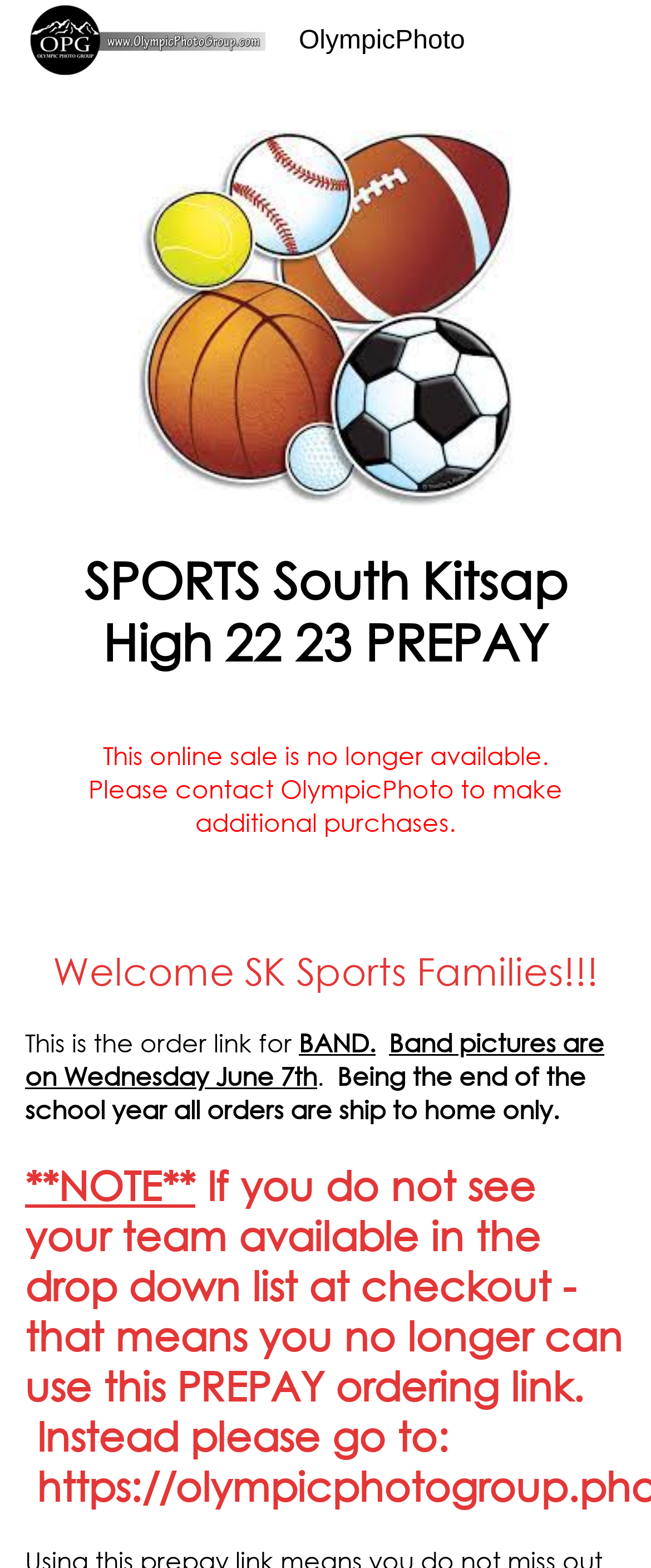What is the subject of the photographs?
Answer the question with a thorough and detailed explanation.

The subject of the photographs can be inferred from the text elements on the page, which mention 'SPORTS South Kitsap High 22 23 PREPAY' and 'BAND.' This suggests that the photographs are related to sports and band events.